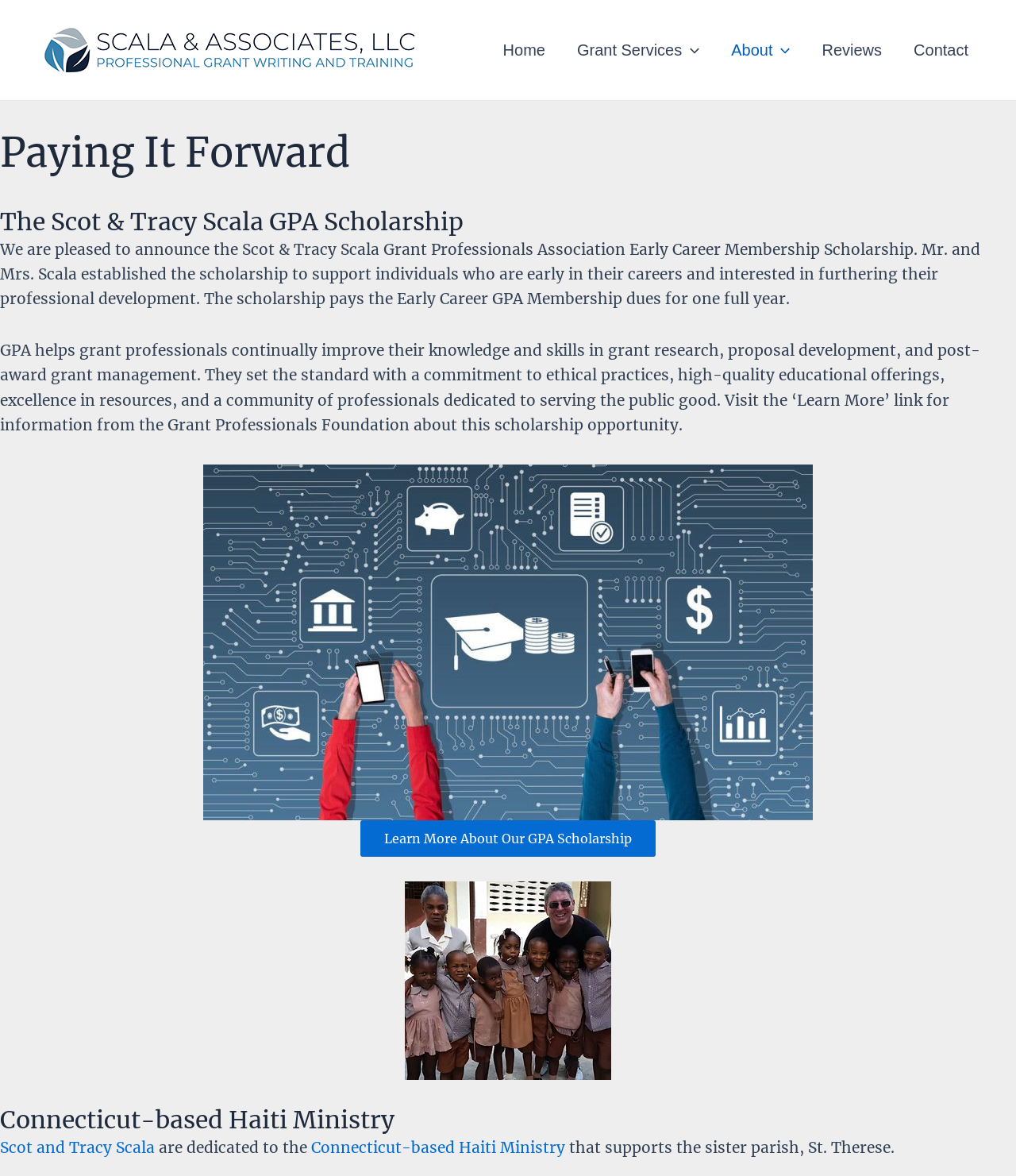Using the format (top-left x, top-left y, bottom-right x, bottom-right y), and given the element description, identify the bounding box coordinates within the screenshot: Reviews

[0.793, 0.016, 0.884, 0.07]